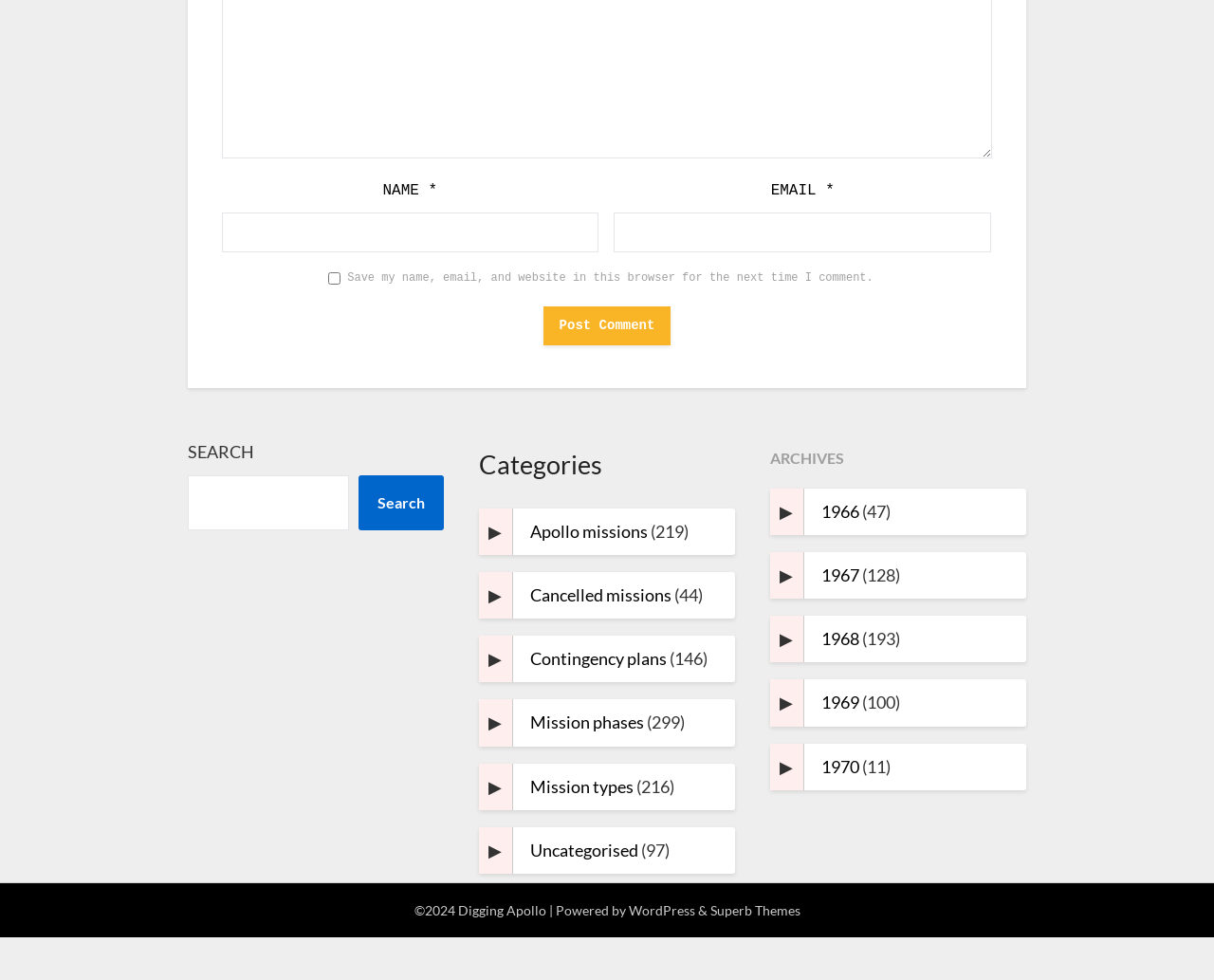Bounding box coordinates are to be given in the format (top-left x, top-left y, bottom-right x, bottom-right y). All values must be floating point numbers between 0 and 1. Provide the bounding box coordinate for the UI element described as: parent_node: COMMENT * name="comment"

[0.182, 0.009, 0.818, 0.228]